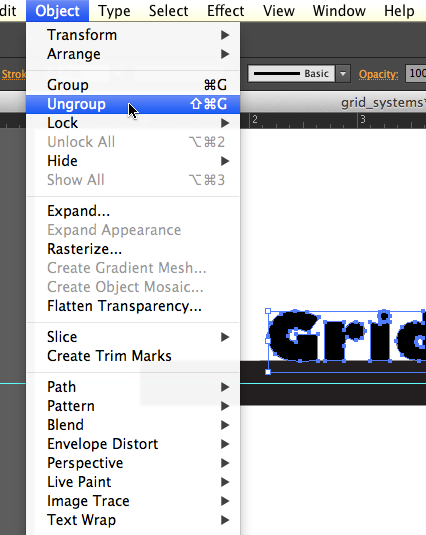Provide an in-depth description of all elements within the image.

The image depicts a user interface from a graphic design software, likely Adobe Illustrator, showcasing the "Object" menu dropdown. Highlighted within this menu is the "Ungroup" option, indicated for selection with the corresponding keyboard shortcut (CMD + SHFT + G) displayed next to it. This function allows users to separate grouped objects or elements within the design workspace, facilitating individual manipulation of each component. Accompanying text suggests that after utilizing the “Create Outlines” function, selecting “Ungroup” allows each letter, or type element, to be moved or transformed as separate entities, enhancing design flexibility. The visual context assists users in navigating the software's features effectively.